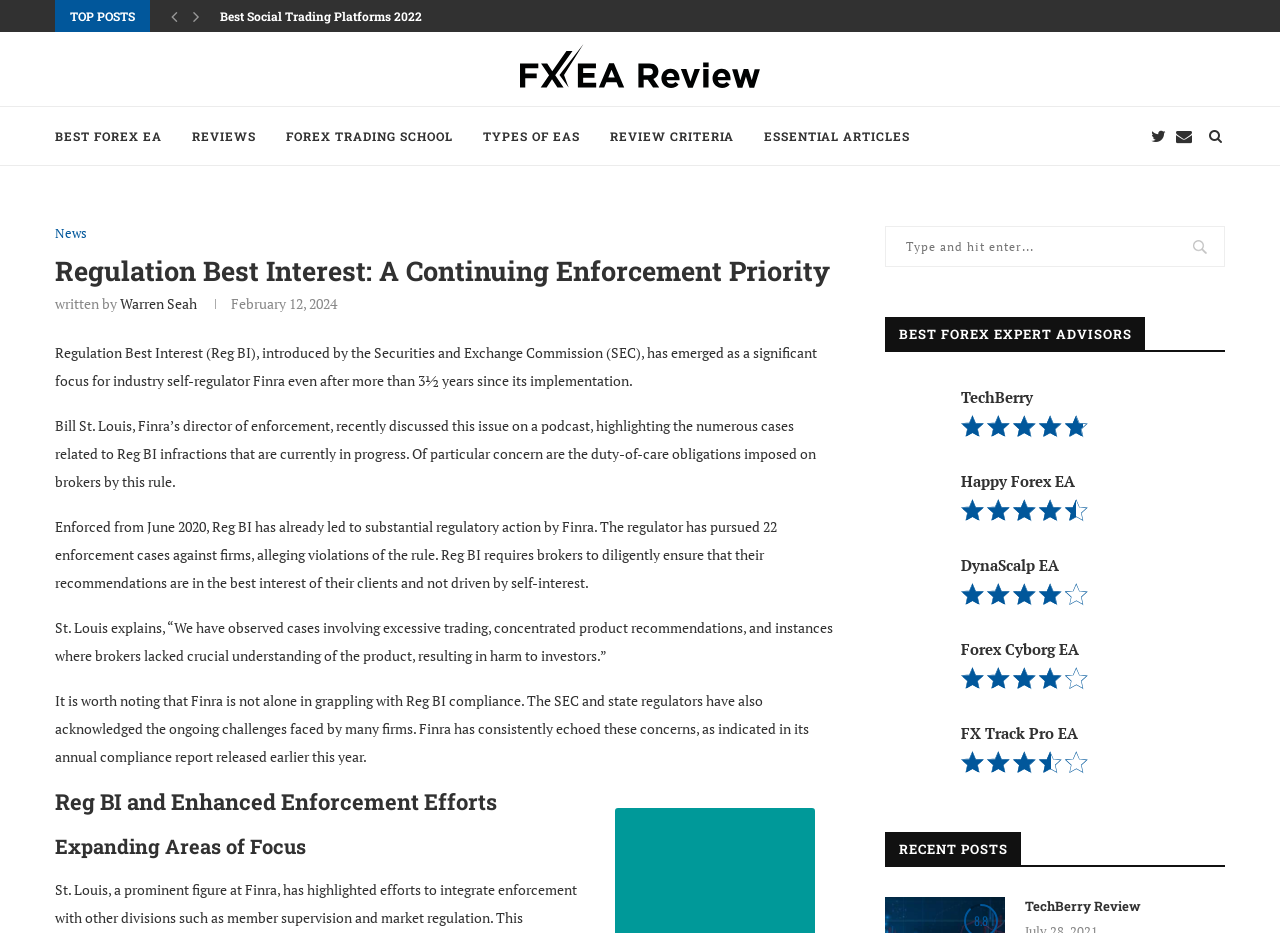Please predict the bounding box coordinates of the element's region where a click is necessary to complete the following instruction: "Search for something". The coordinates should be represented by four float numbers between 0 and 1, i.e., [left, top, right, bottom].

[0.691, 0.242, 0.957, 0.286]